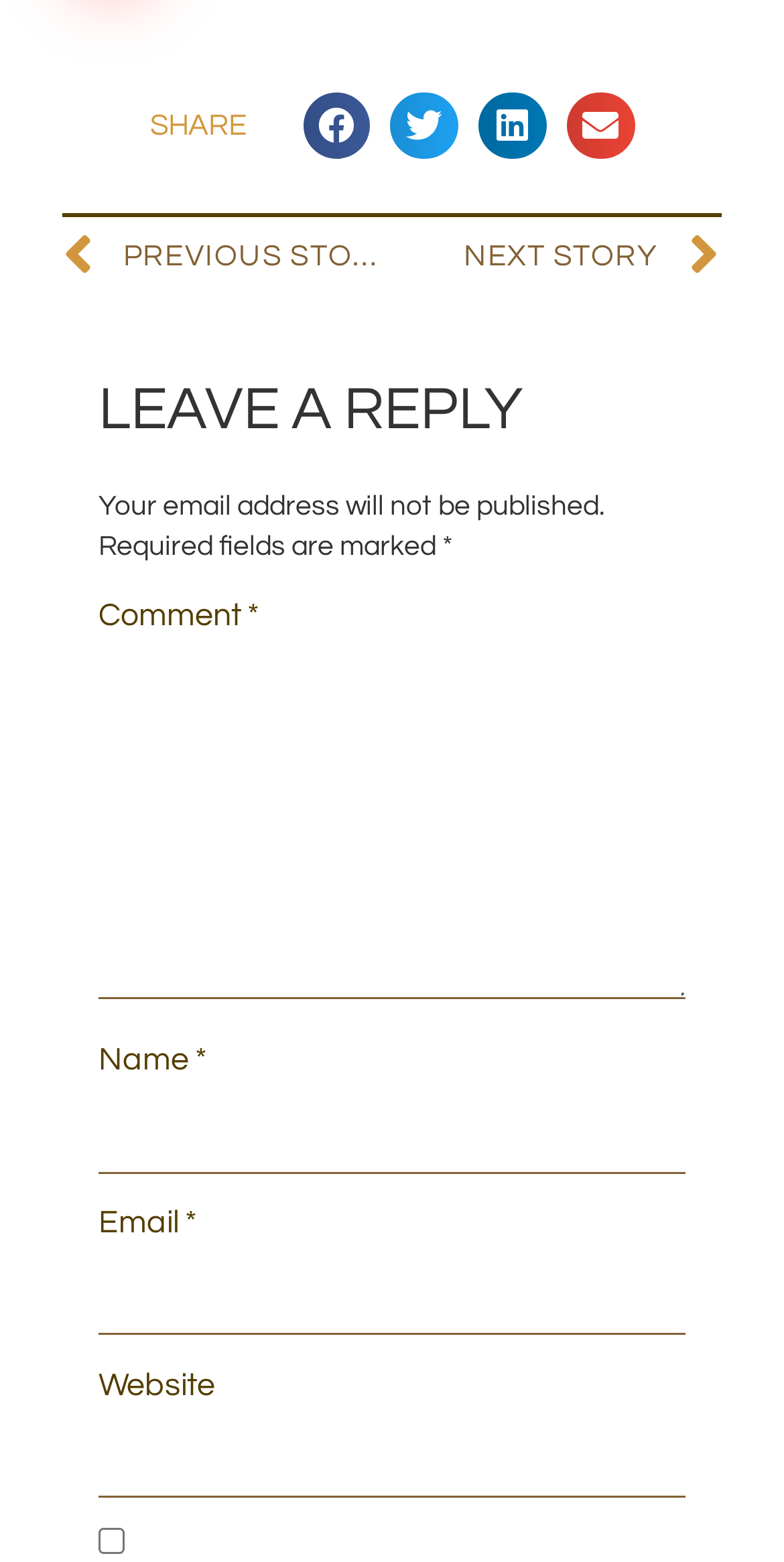How many share options are available?
Carefully analyze the image and provide a thorough answer to the question.

The webpage has four share options: Share on Facebook, Share on Twitter, Share on LinkedIn, and Share on Email, which are represented by four buttons with distinct labels.